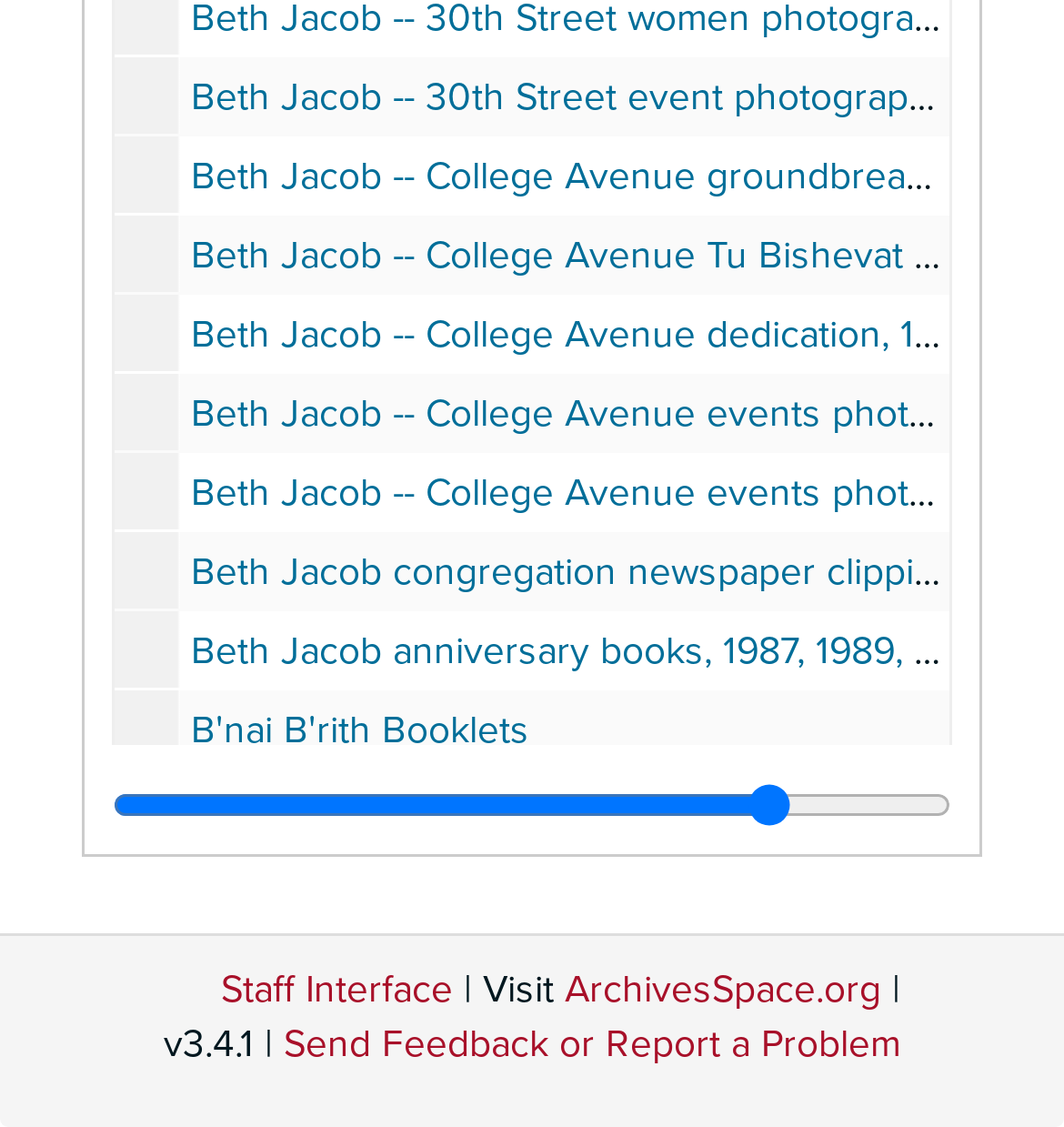Can you specify the bounding box coordinates of the area that needs to be clicked to fulfill the following instruction: "Access Beth Jacob -- College Avenue dedication"?

[0.179, 0.275, 0.915, 0.316]